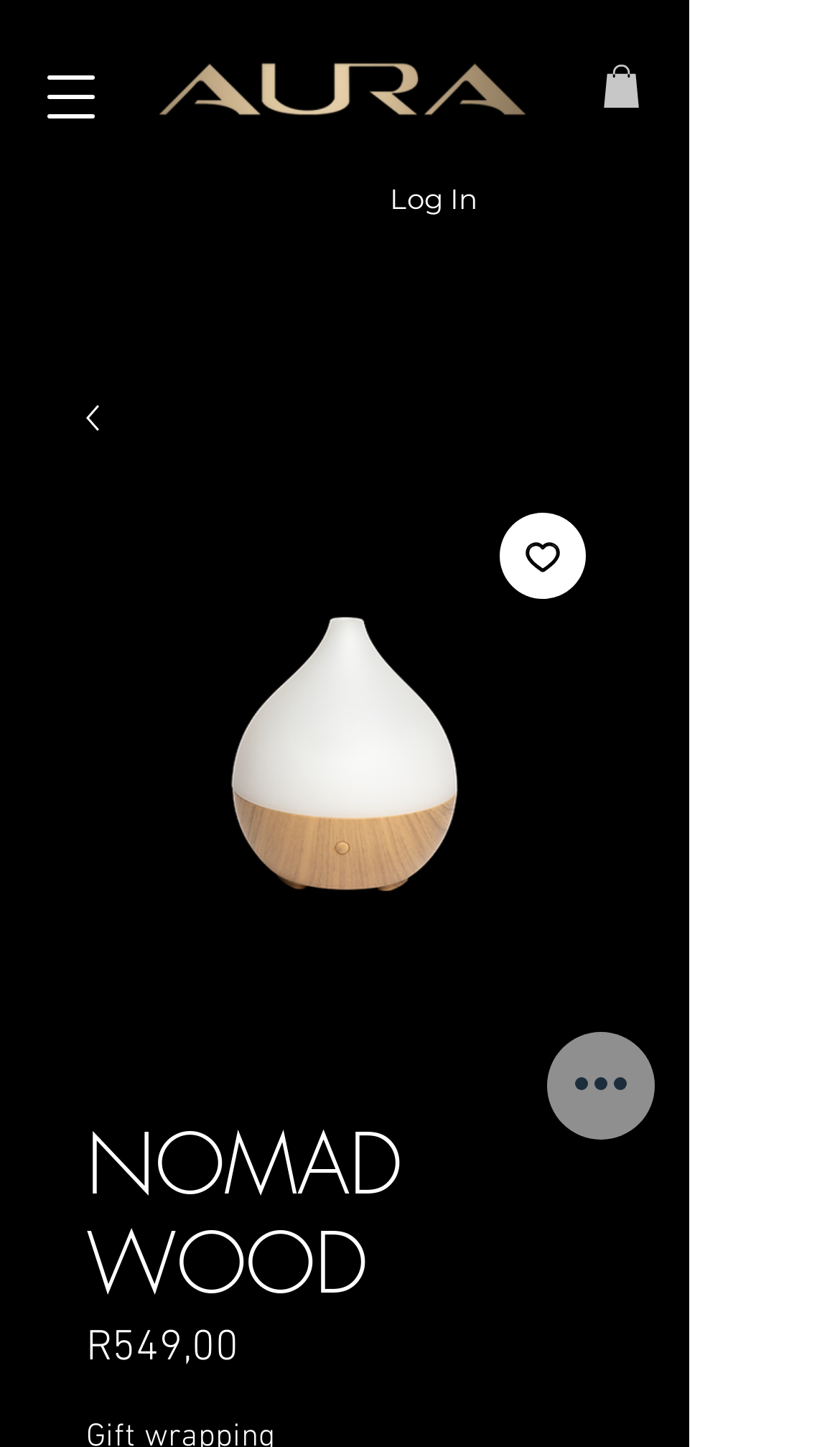Describe all visible elements and their arrangement on the webpage.

The webpage appears to be a product page for the "NOMAD WOOD" diffuser from the AURA Collection. At the top left, there is a button to open the navigation menu. Next to it, there is a link with an image, which is likely the website's logo. 

On the top right, there is a button to log in, accompanied by a smaller image and a link. Below the login button, there is a prominent display of the product name "NOMAD WOOD" in a large font, along with an image of the product. 

Underneath the product name, there are two buttons: "Add to Wishlist" and another button with no text. The "Add to Wishlist" button has an image on it. 

The product's price, "R549,00", is displayed prominently, with the label "Price" next to it. At the bottom right, there is a button labeled "Quick actions".